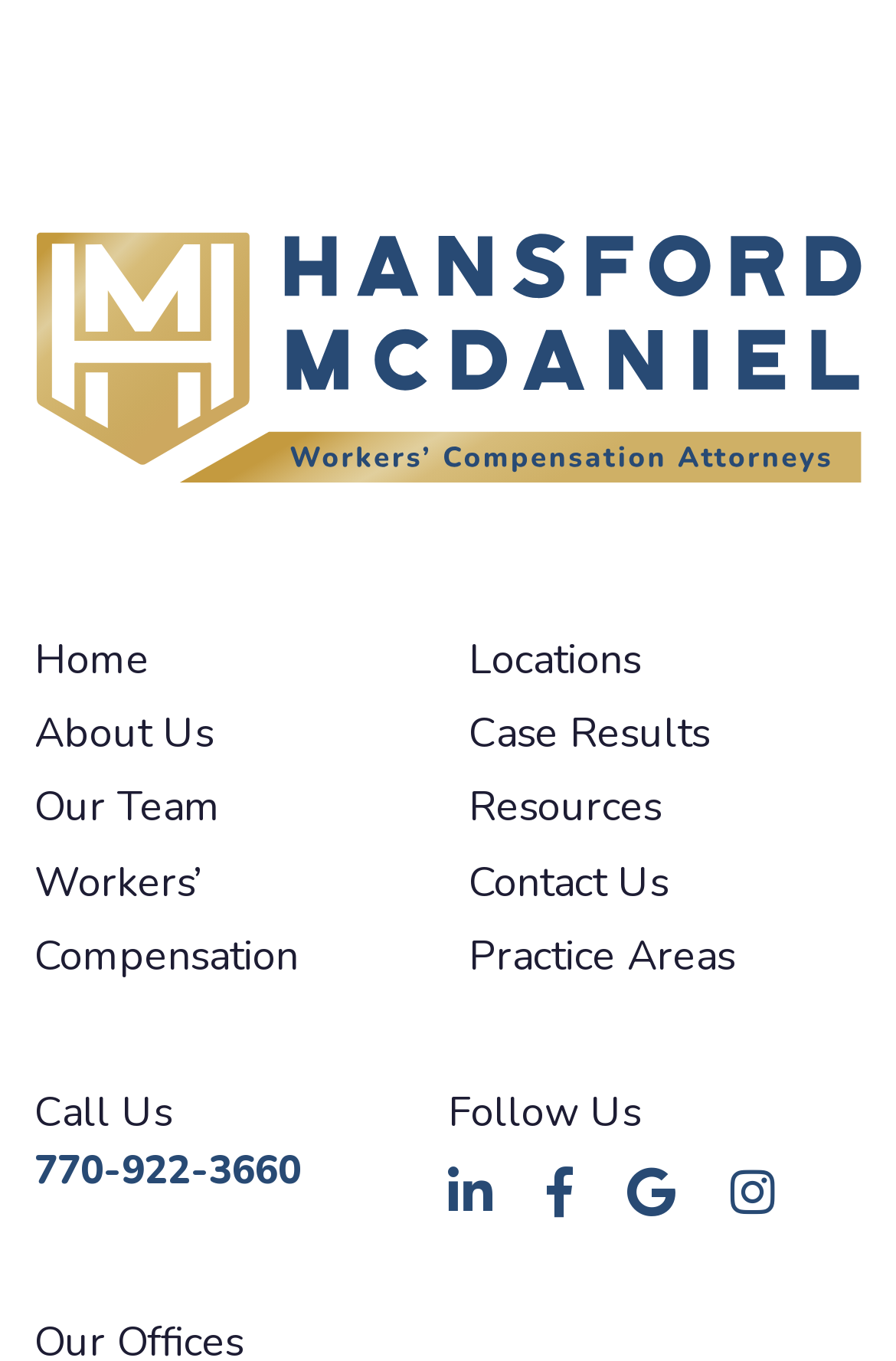How many locations does the law firm have?
Please respond to the question with a detailed and thorough explanation.

The 'Locations' link in the navigation menu suggests that the law firm has multiple locations, but the exact number is not specified on the webpage.